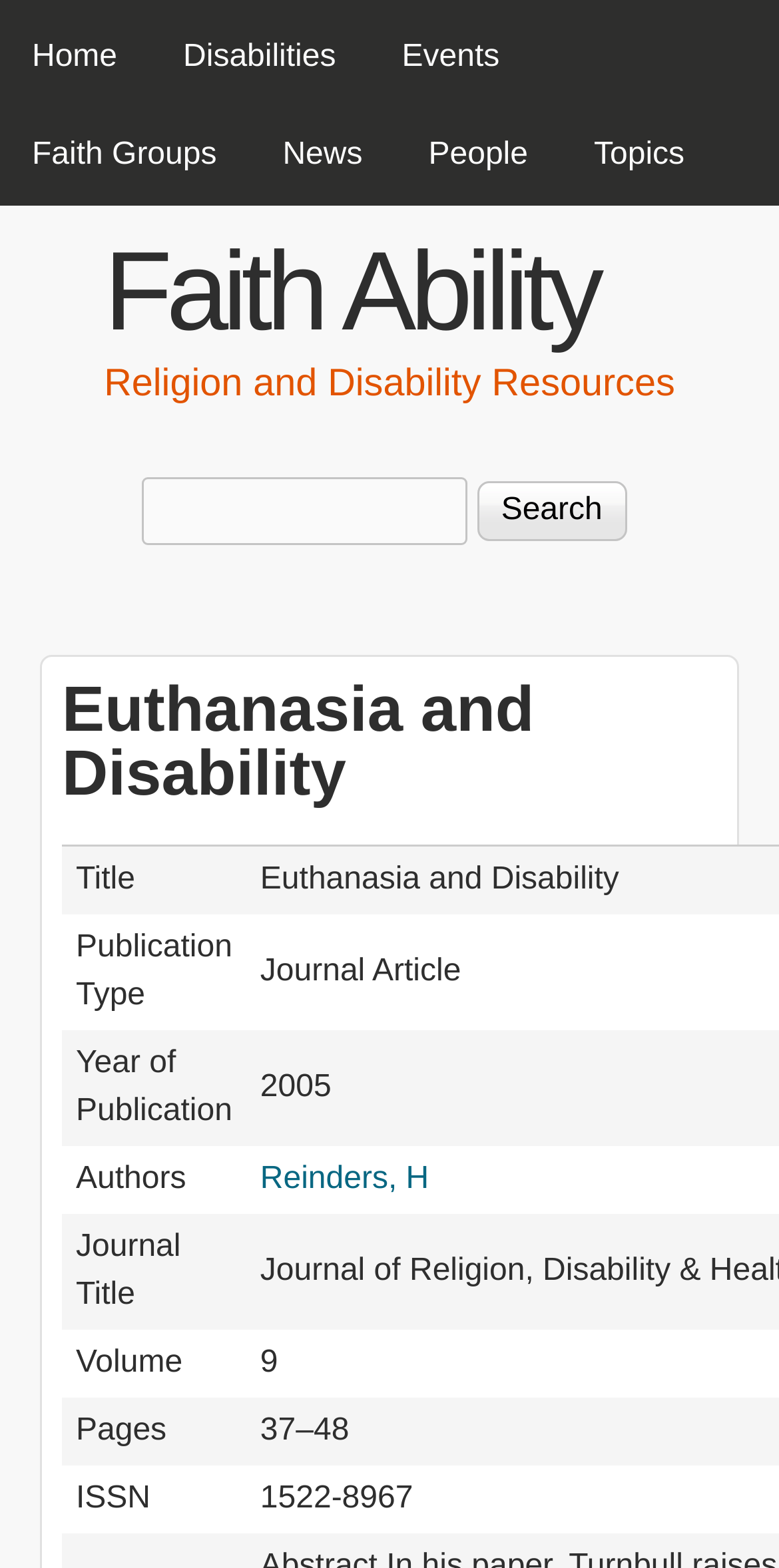Please analyze the image and give a detailed answer to the question:
What is the title of the first grid cell?

In the grid cell section, the first cell is labeled as 'Title', which suggests it is used to display the title of a publication or resource.